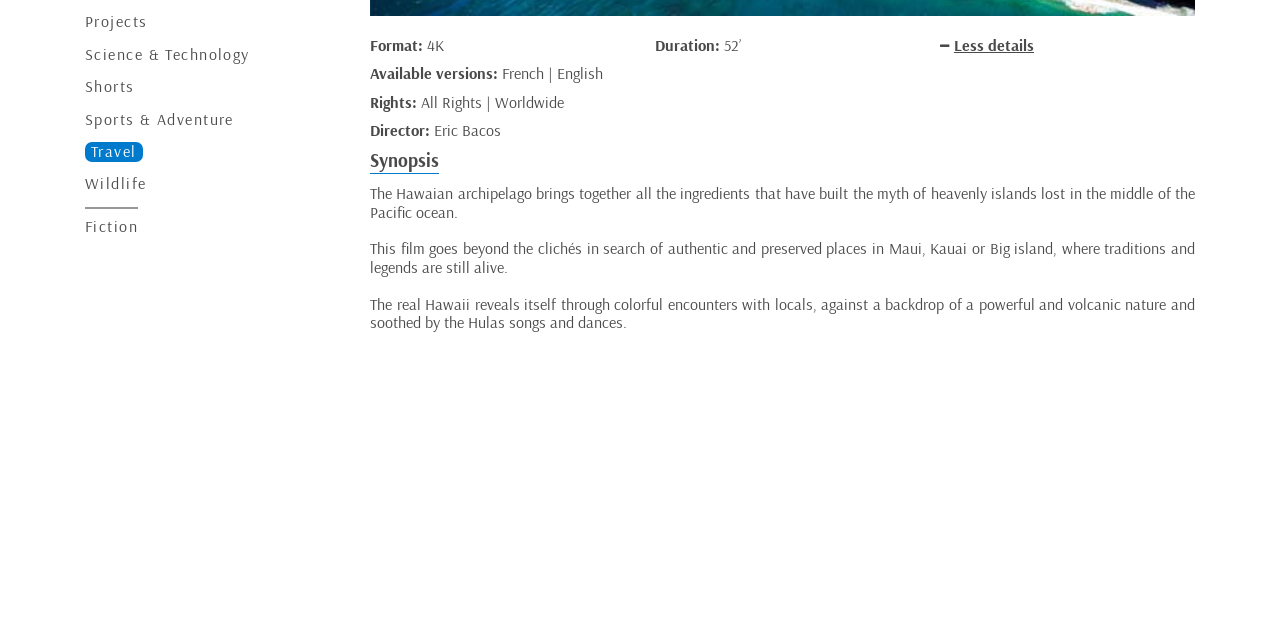Identify the bounding box of the UI element that matches this description: "Sports & Adventure".

[0.066, 0.171, 0.183, 0.203]